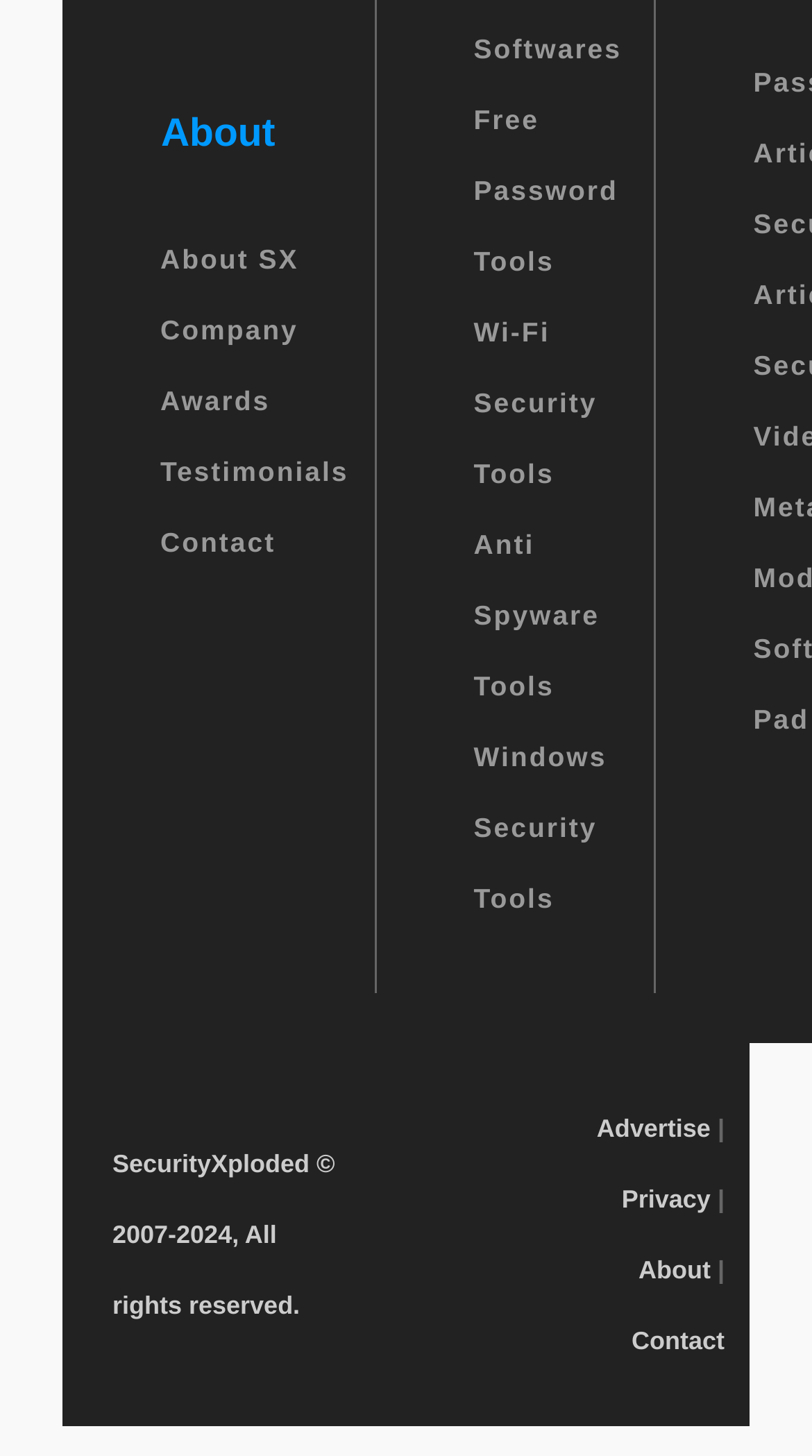How many links are present in the top navigation menu?
Please provide a detailed and thorough answer to the question.

The top navigation menu contains links to 'About SX', 'Company', 'Awards', 'Testimonials', 'Contact', and 'Free Password Tools', which makes a total of 6 links.